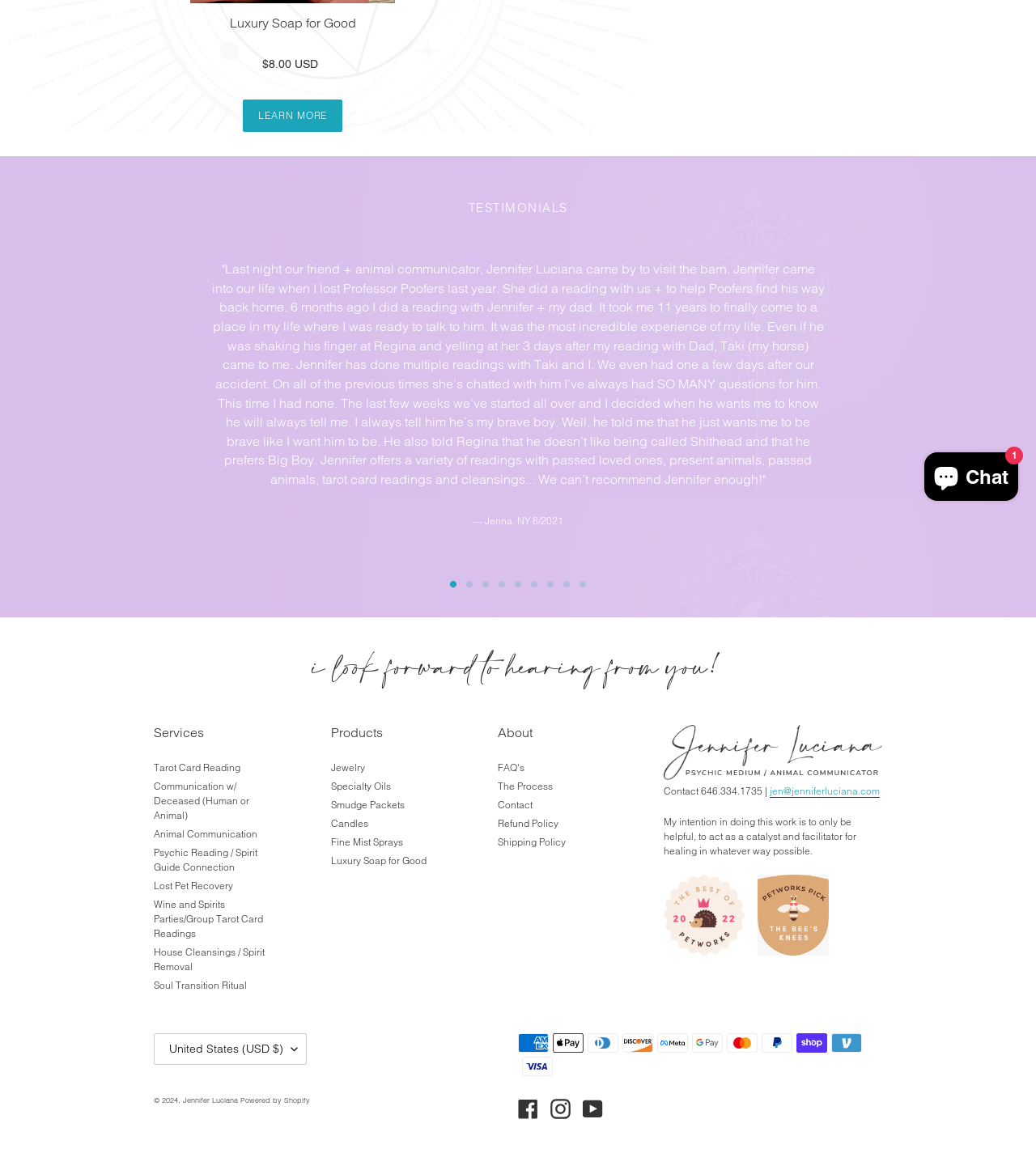Identify and provide the bounding box for the element described by: "FAQ's".

[0.48, 0.651, 0.506, 0.661]